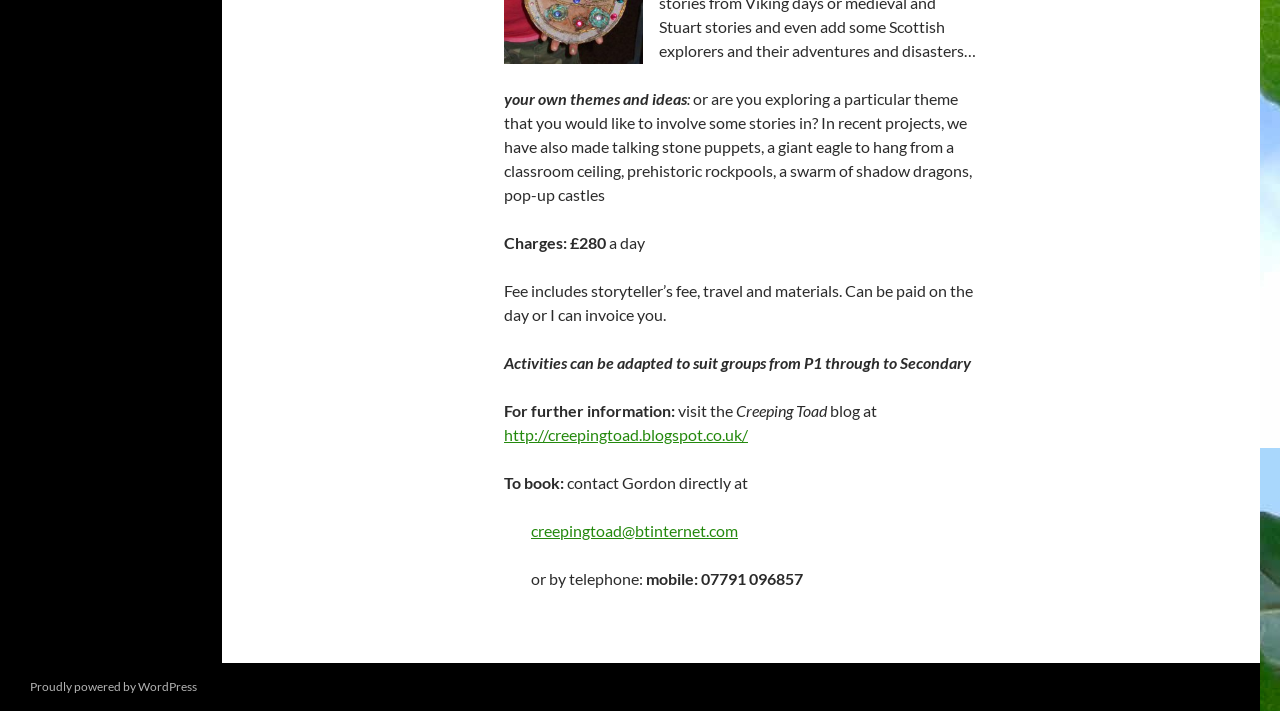Extract the bounding box coordinates for the HTML element that matches this description: "Proudly powered by WordPress". The coordinates should be four float numbers between 0 and 1, i.e., [left, top, right, bottom].

[0.023, 0.954, 0.154, 0.976]